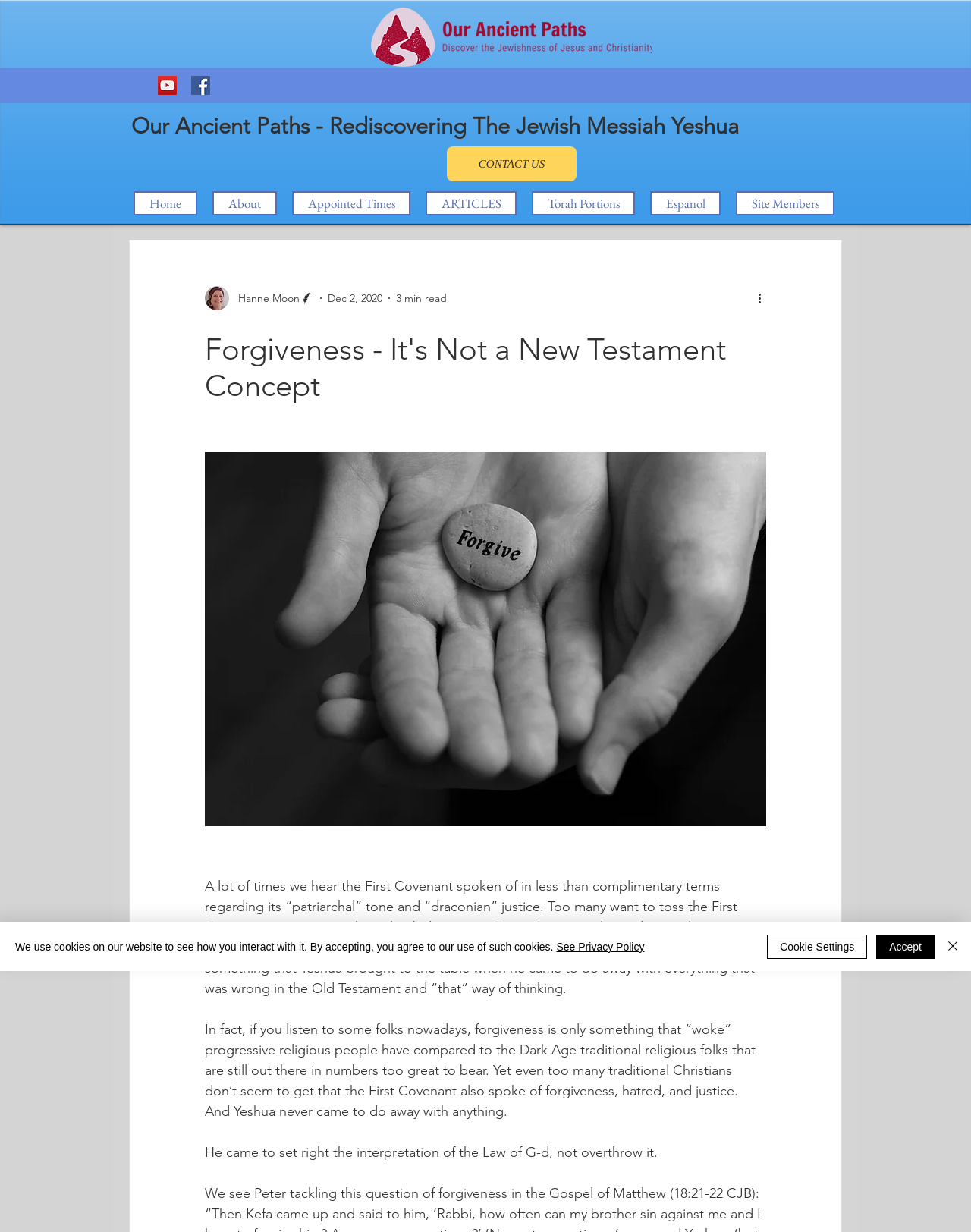What is the topic of the article? From the image, respond with a single word or brief phrase.

Forgiveness